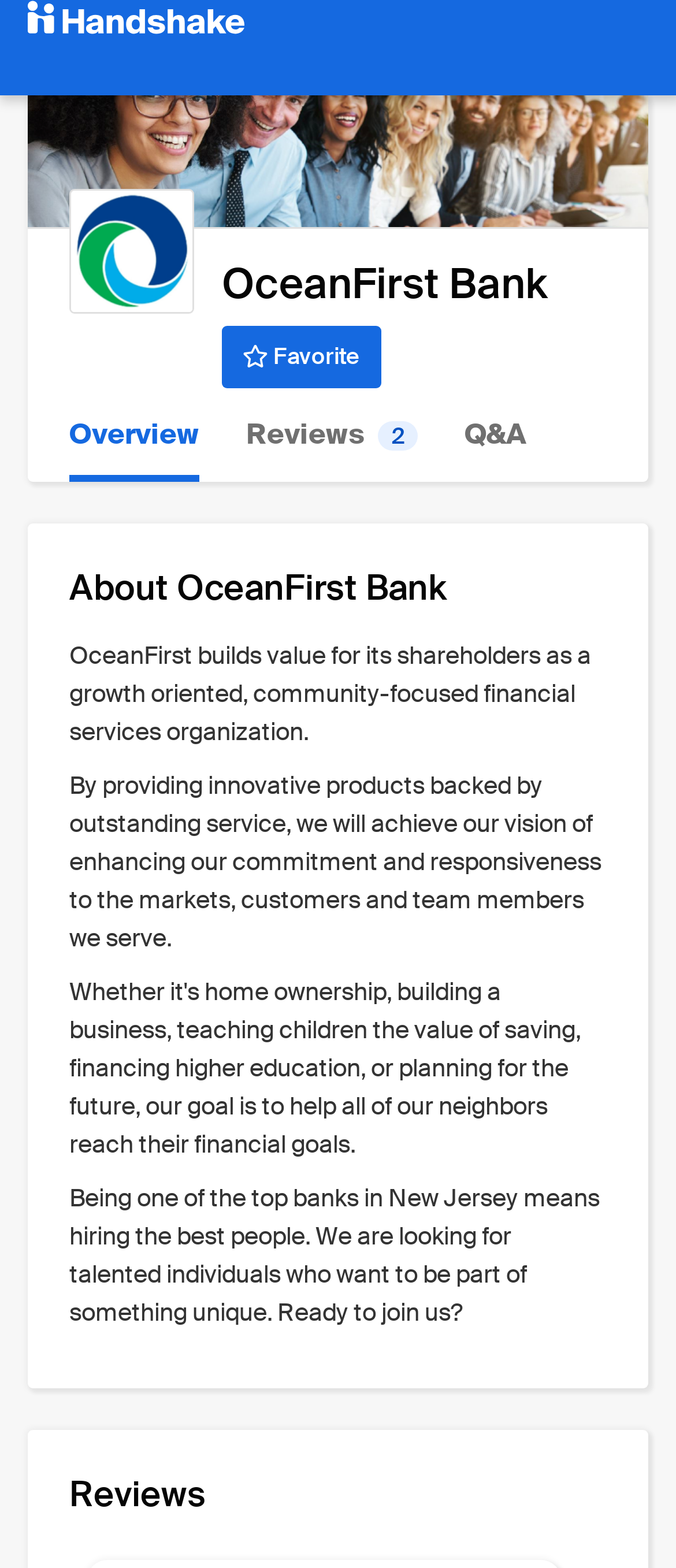What is the name of the bank?
Using the visual information, reply with a single word or short phrase.

OceanFirst Bank